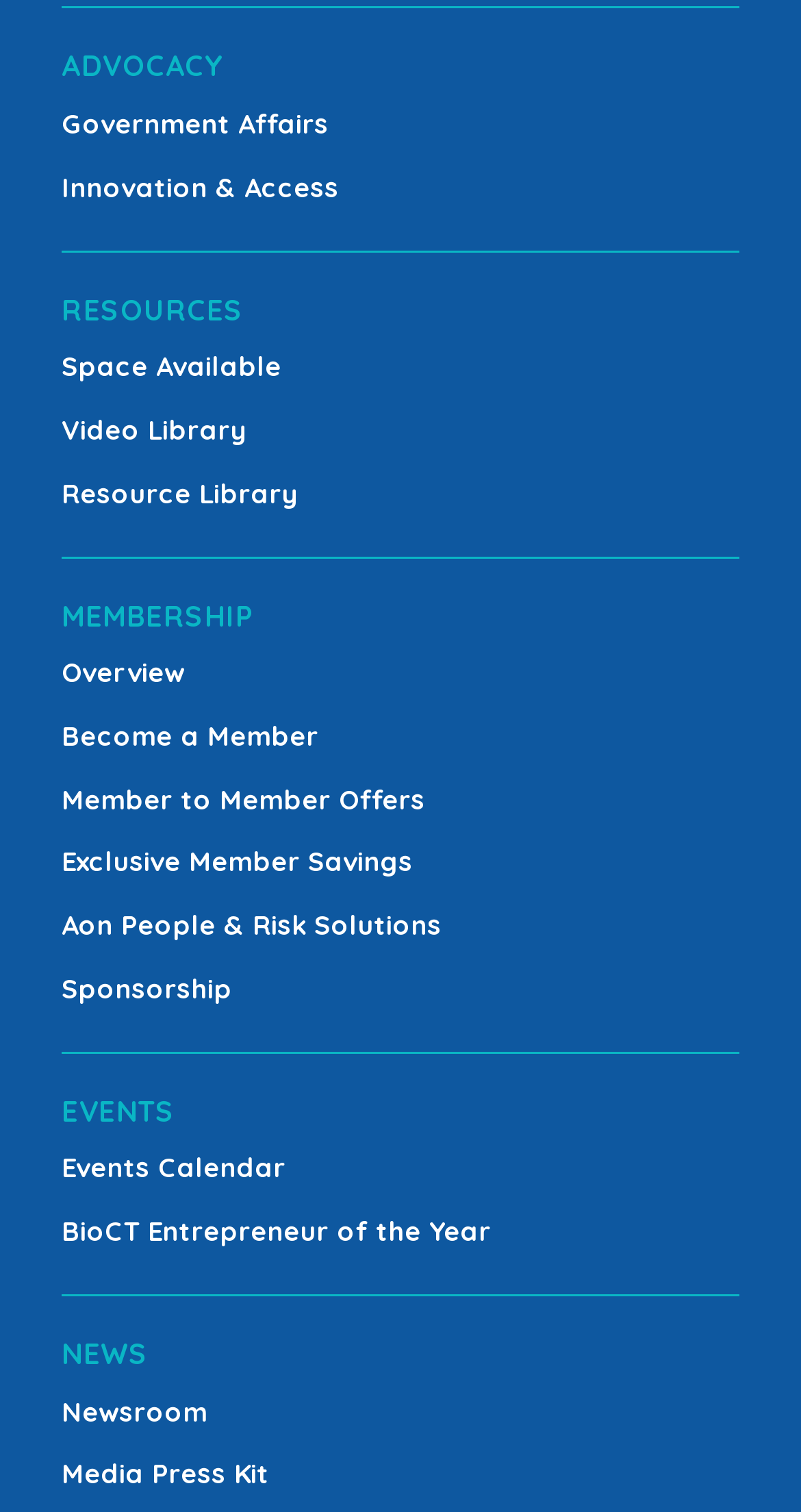Show me the bounding box coordinates of the clickable region to achieve the task as per the instruction: "Click on Government Affairs".

[0.077, 0.061, 0.923, 0.103]